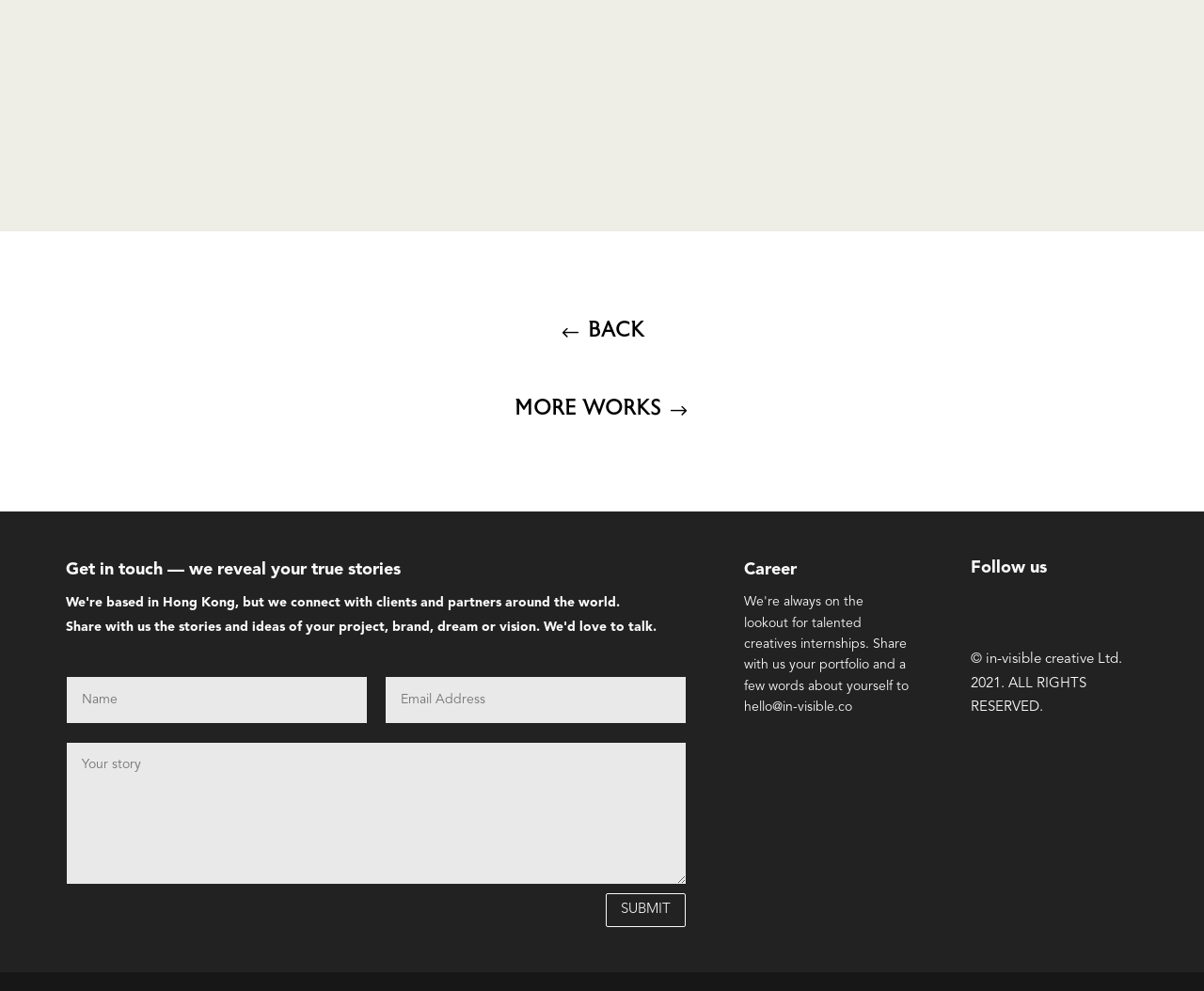Locate the bounding box coordinates of the UI element described by: "BACK". The bounding box coordinates should consist of four float numbers between 0 and 1, i.e., [left, top, right, bottom].

[0.452, 0.31, 0.548, 0.36]